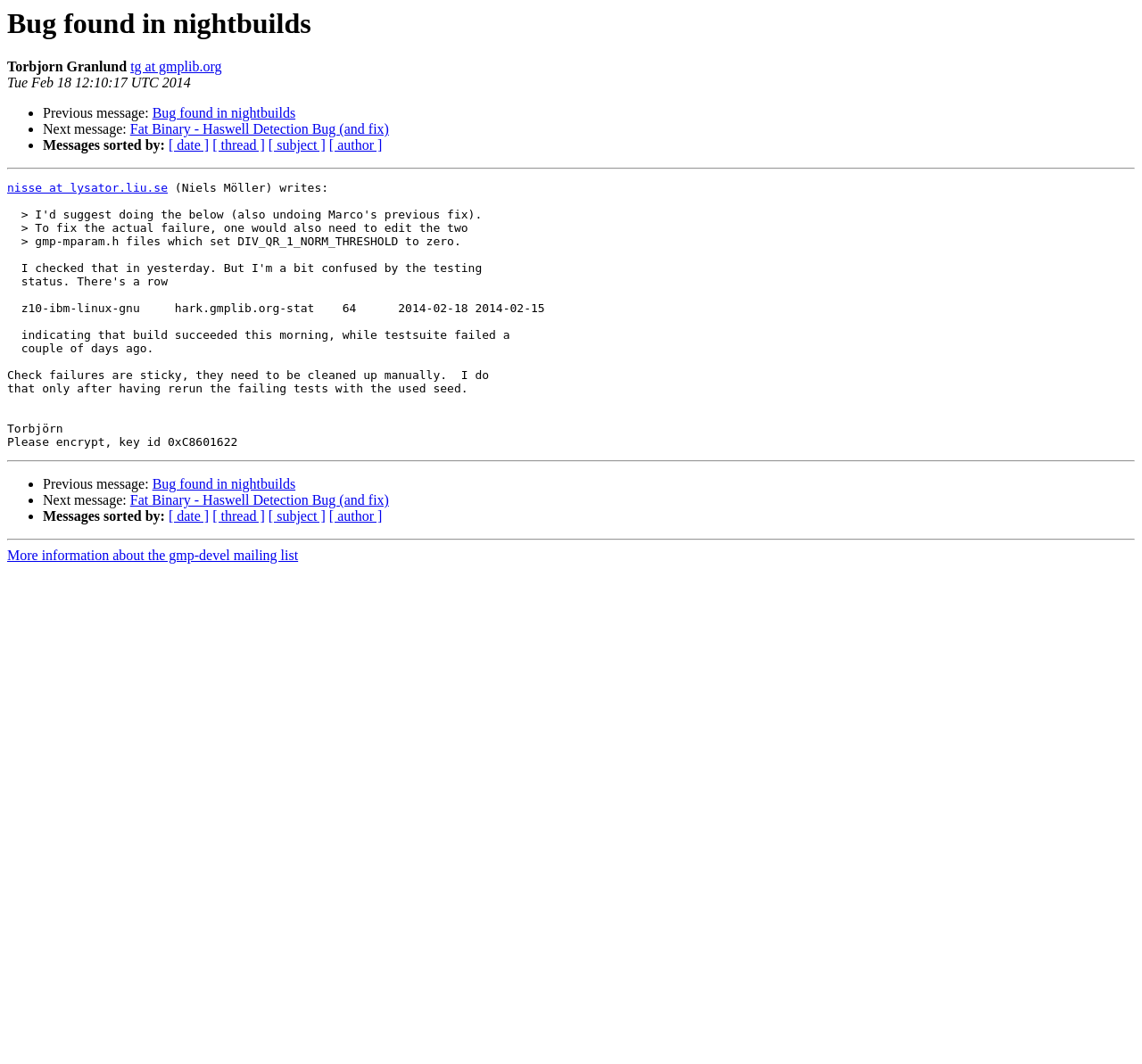Provide a single word or phrase to answer the given question: 
What is the date of the message?

Tue Feb 18 12:10:17 UTC 2014